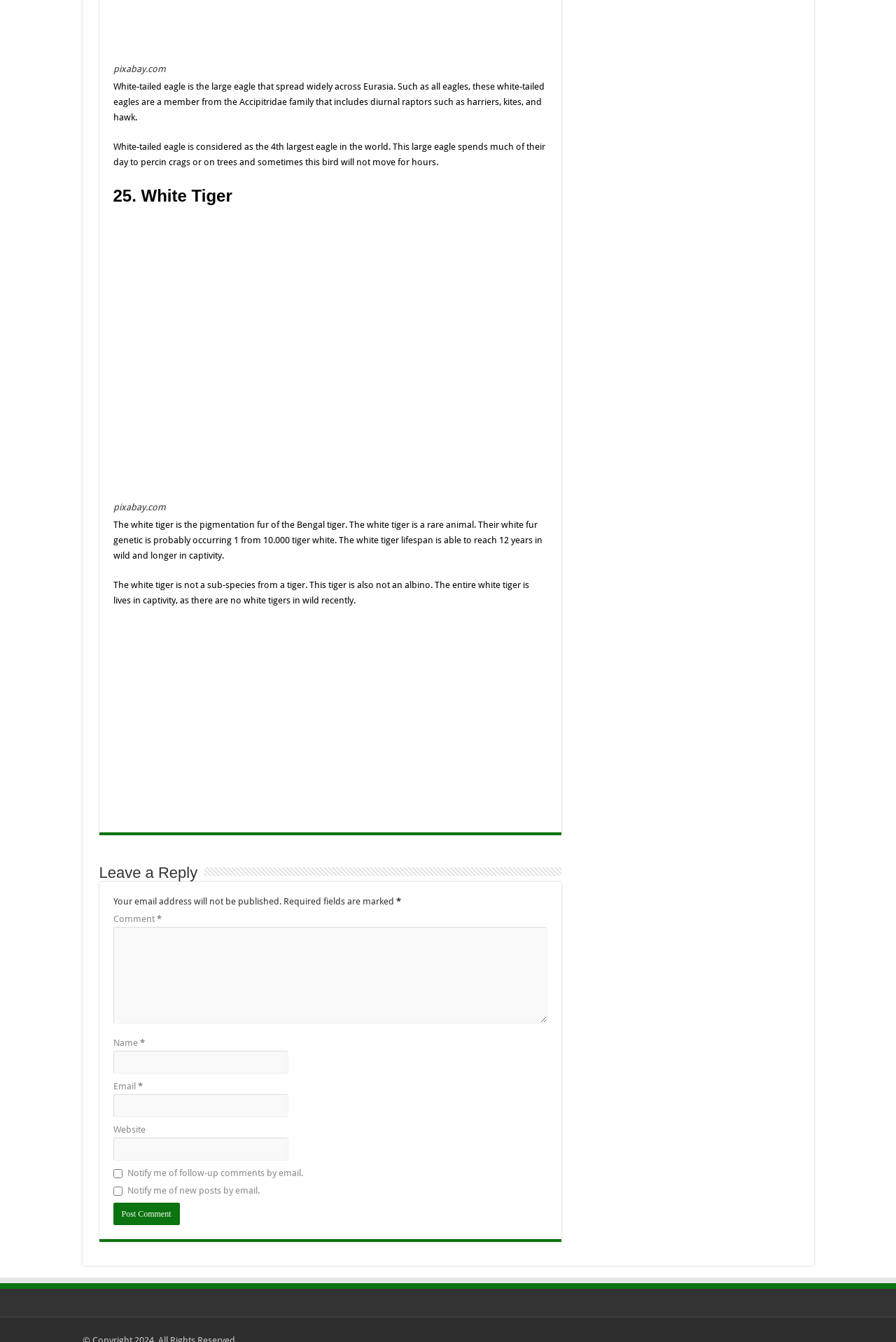How many fields are required to be filled in the comment section?
Please ensure your answer is as detailed and informative as possible.

The comment section has three required fields: 'Comment *', 'Name *', and 'Email *', which are marked with an asterisk indicating they are required.